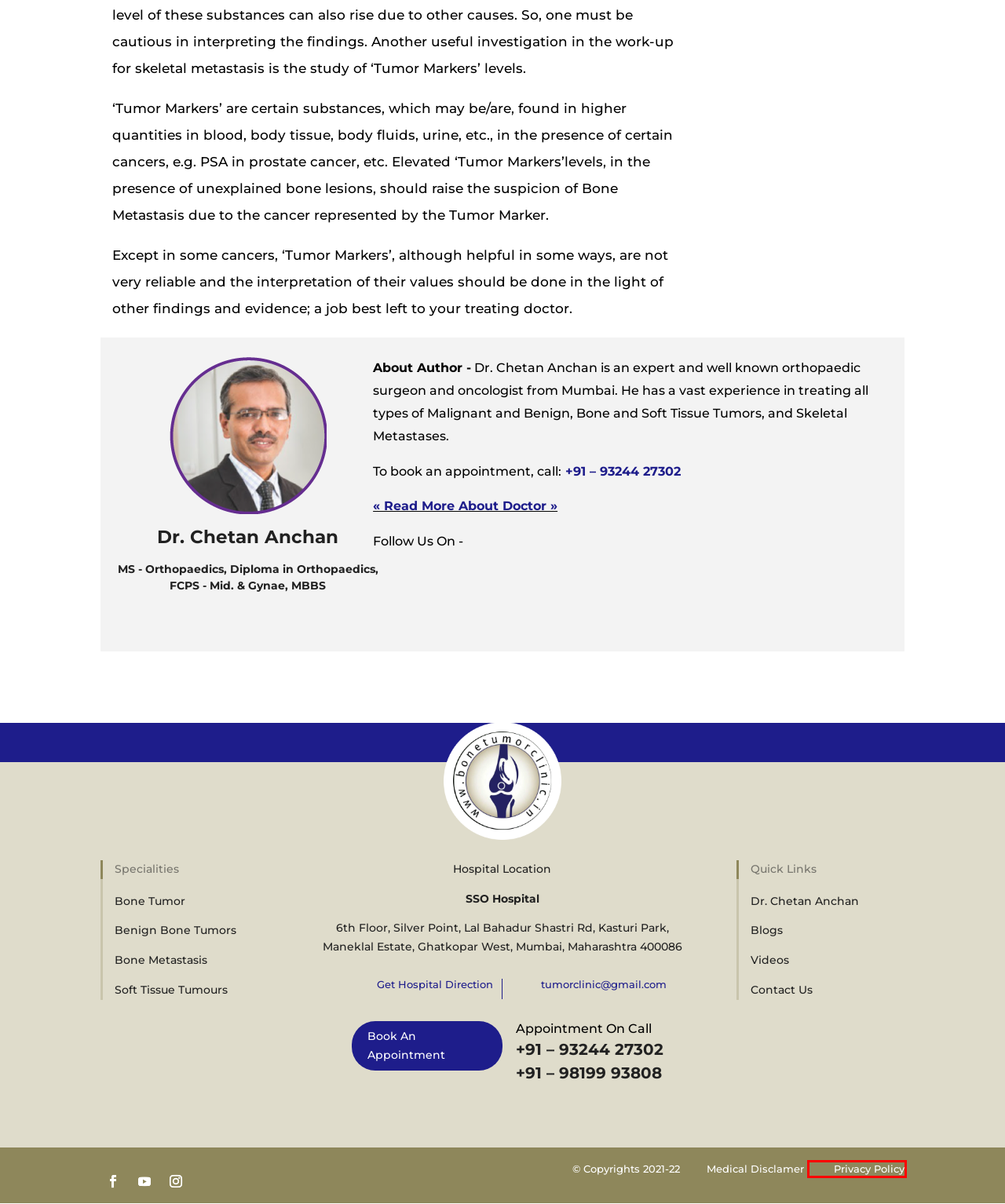Provided is a screenshot of a webpage with a red bounding box around an element. Select the most accurate webpage description for the page that appears after clicking the highlighted element. Here are the candidates:
A. Dr. Chetan Anchan - Orthopaedic Oncologist Mumbai | Contact us
B. Best Bone Cancer Treatment in Mumbai | Bone Tumor Doctor
C. Soft Tissue Sarcoma Treatment | Sarcoma Specialist in Mumbai
D. Bone Cancer Doctor Mumbai | Orthopedic Oncologist - Dr Chetan Anchan
E. Benign Bone Tumor Treatment in Mumbai - Dr Chetan Anchan
F. Latest Videos on Bone Cancer | Dr Chetan Anchan
G. Best Bone Metastasis Treatment Doctor in Mumbai - Dr Chetan Anchan
H. Privacy Policy - Dr. Chetan Anchan

H